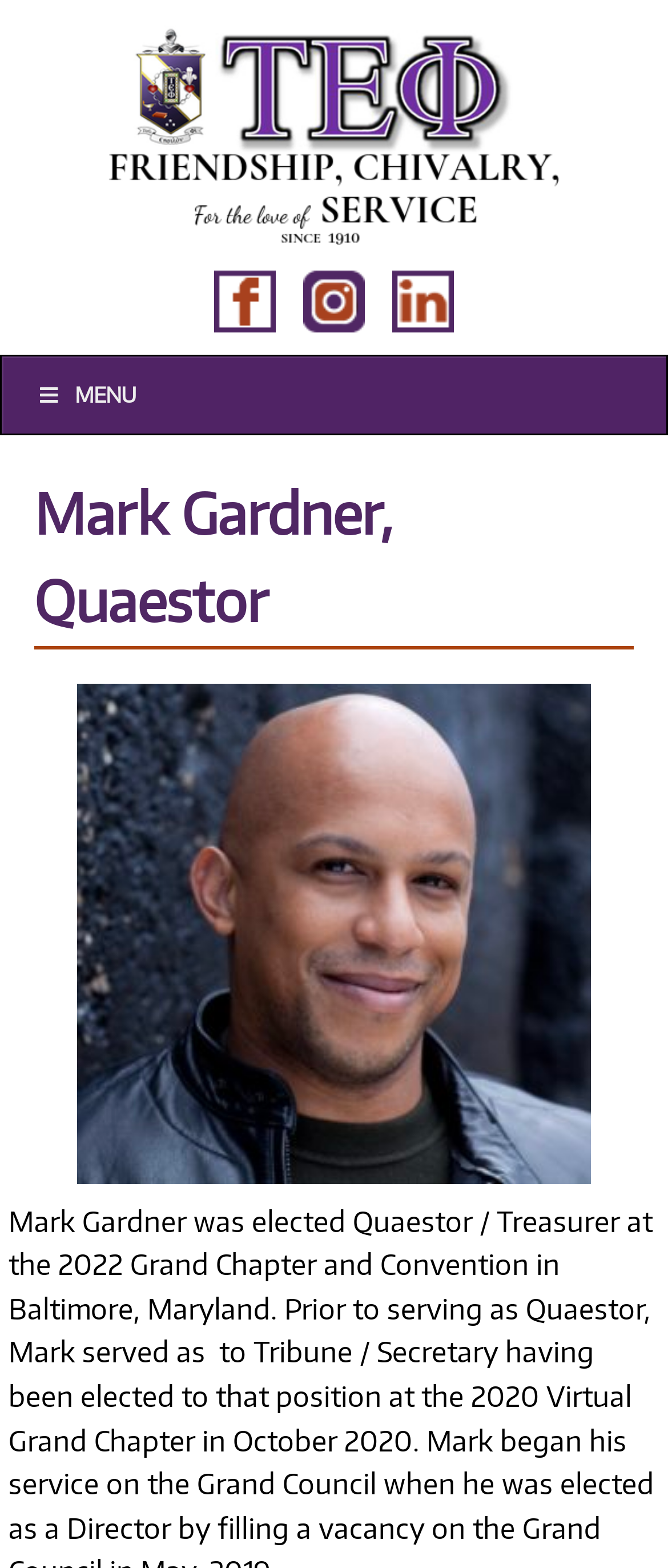How many links are in the table?
Give a comprehensive and detailed explanation for the question.

I counted the number of link elements within the LayoutTable element, which are [107], [109], and [111], each containing an image element. Therefore, there are three links in the table.